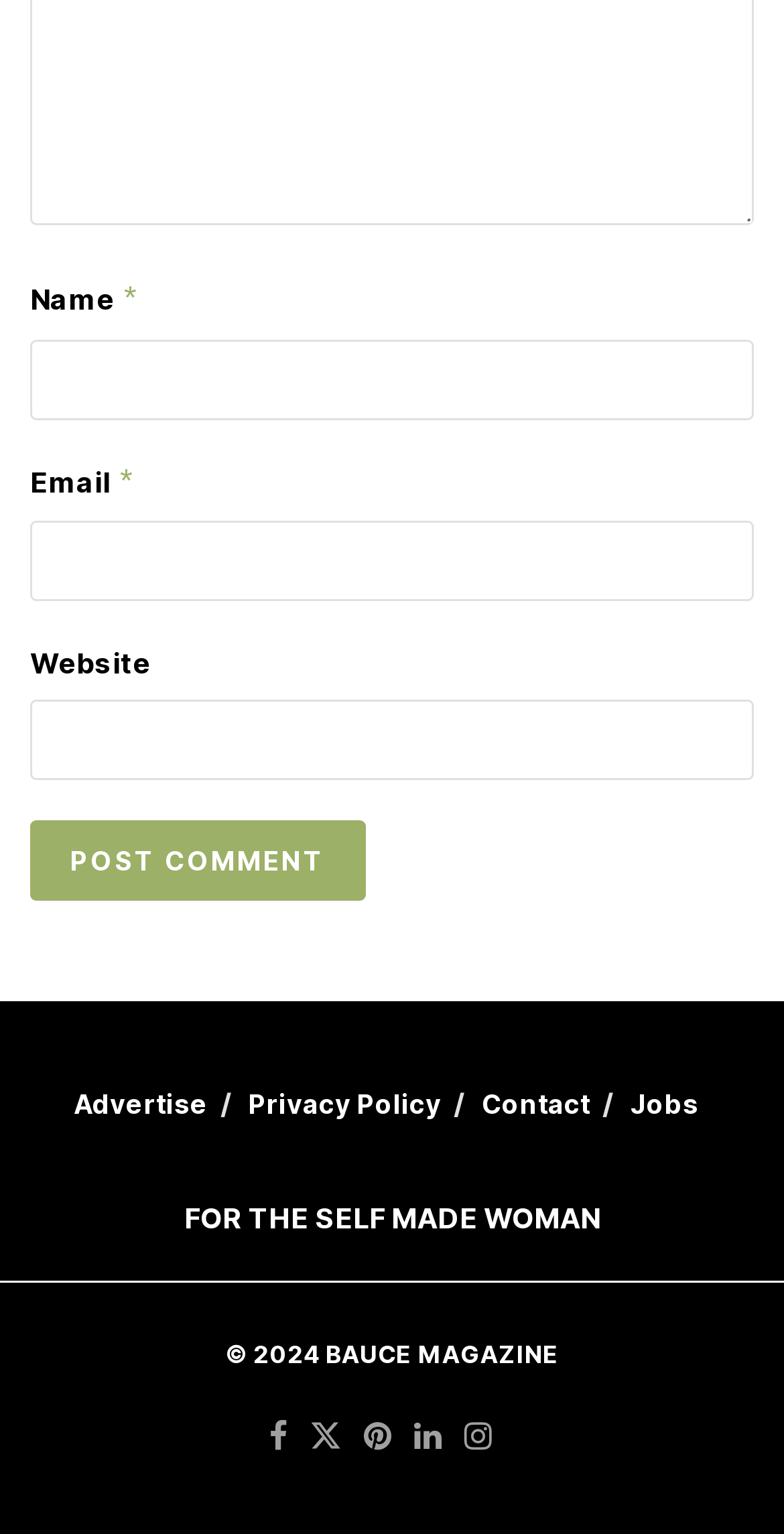Please provide a comprehensive answer to the question below using the information from the image: What is the purpose of the 'Email' field?

The 'Email' field is a required textbox with a label 'Email *' and a description 'email-notes', indicating that it is a mandatory field for the user to enter their email address, likely for commenting or posting purposes.